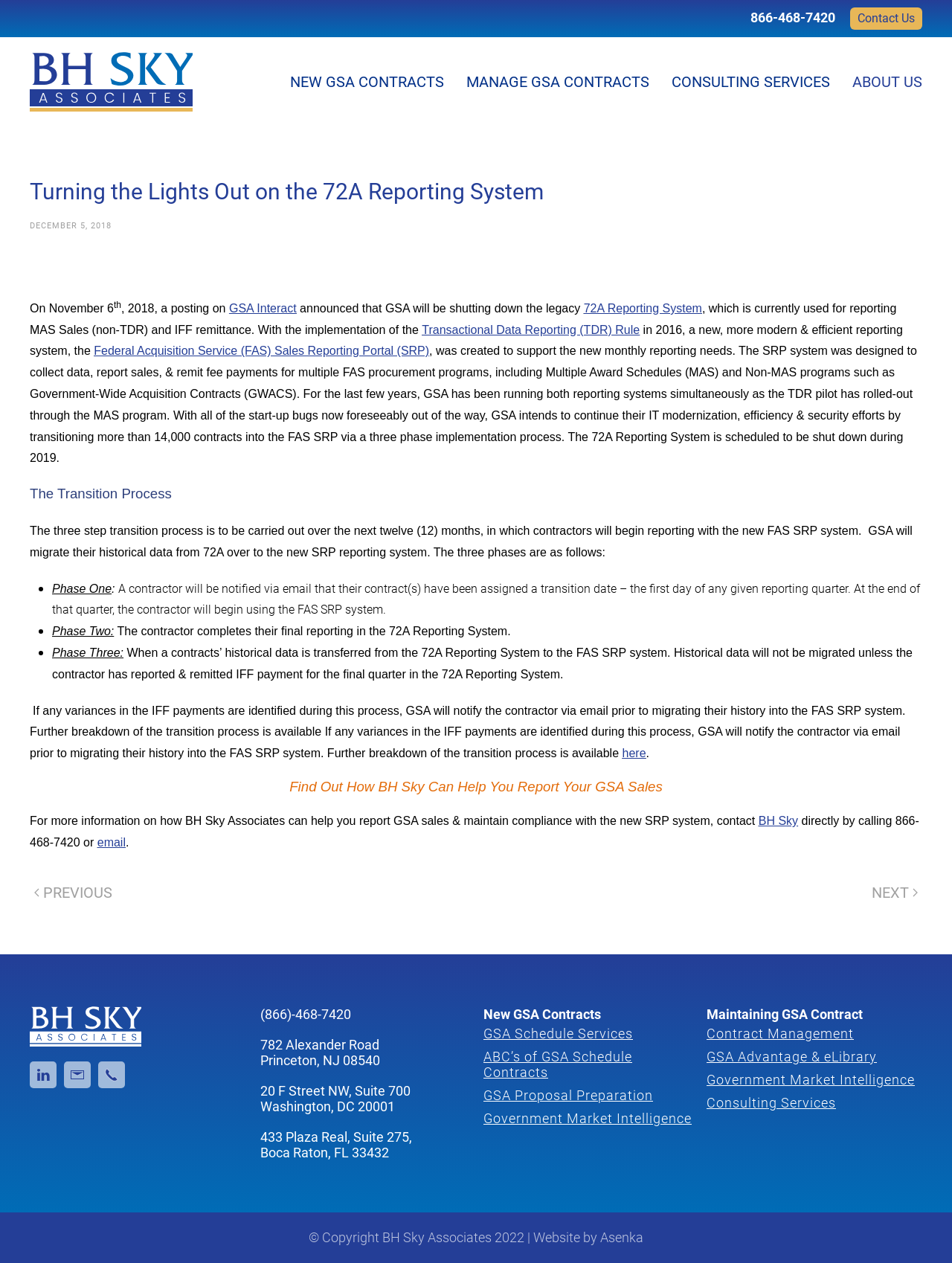What is the contact number for BH Sky Associates? From the image, respond with a single word or brief phrase.

866-468-7420